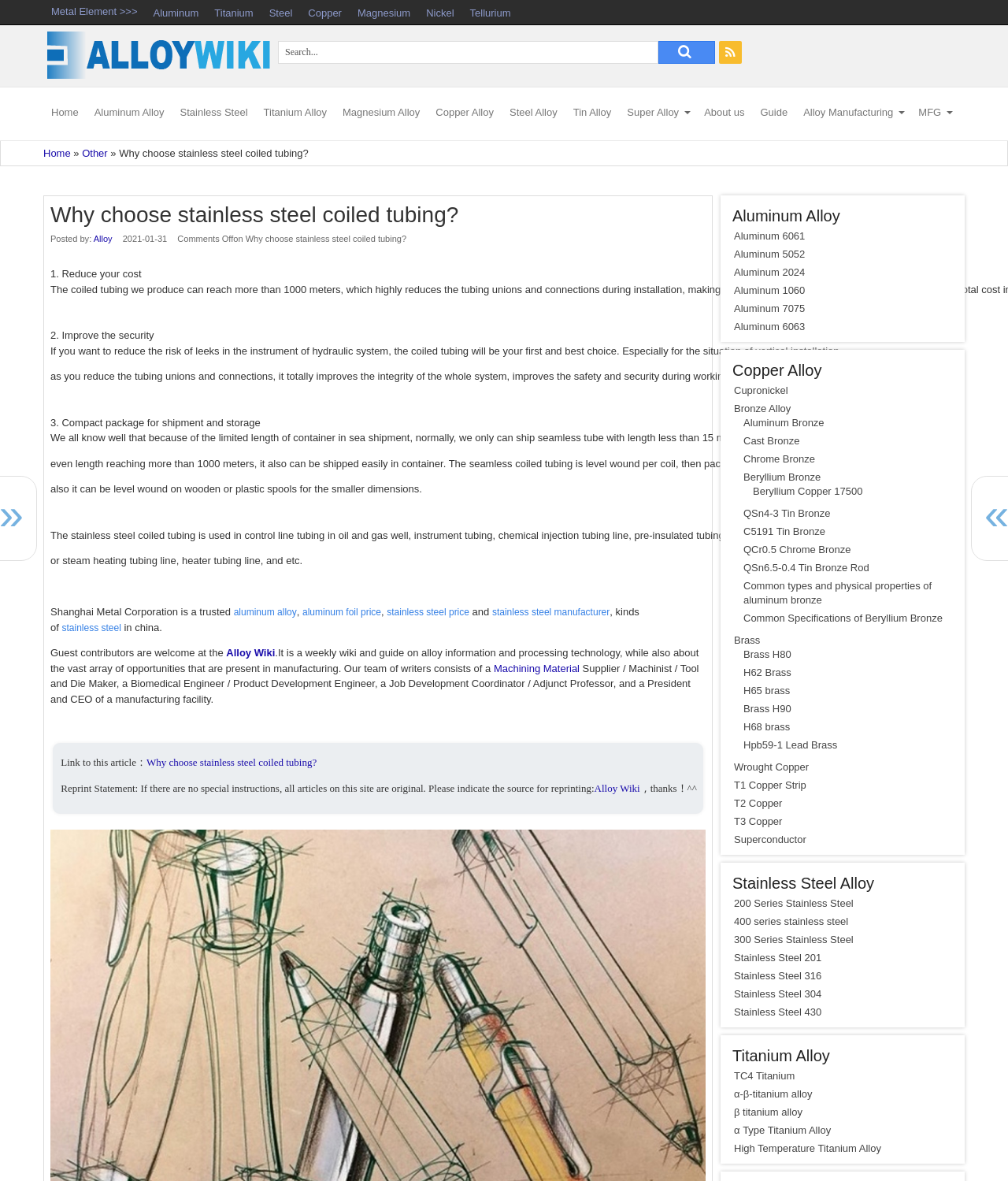Please identify the coordinates of the bounding box that should be clicked to fulfill this instruction: "Go to Home page".

[0.043, 0.074, 0.086, 0.117]